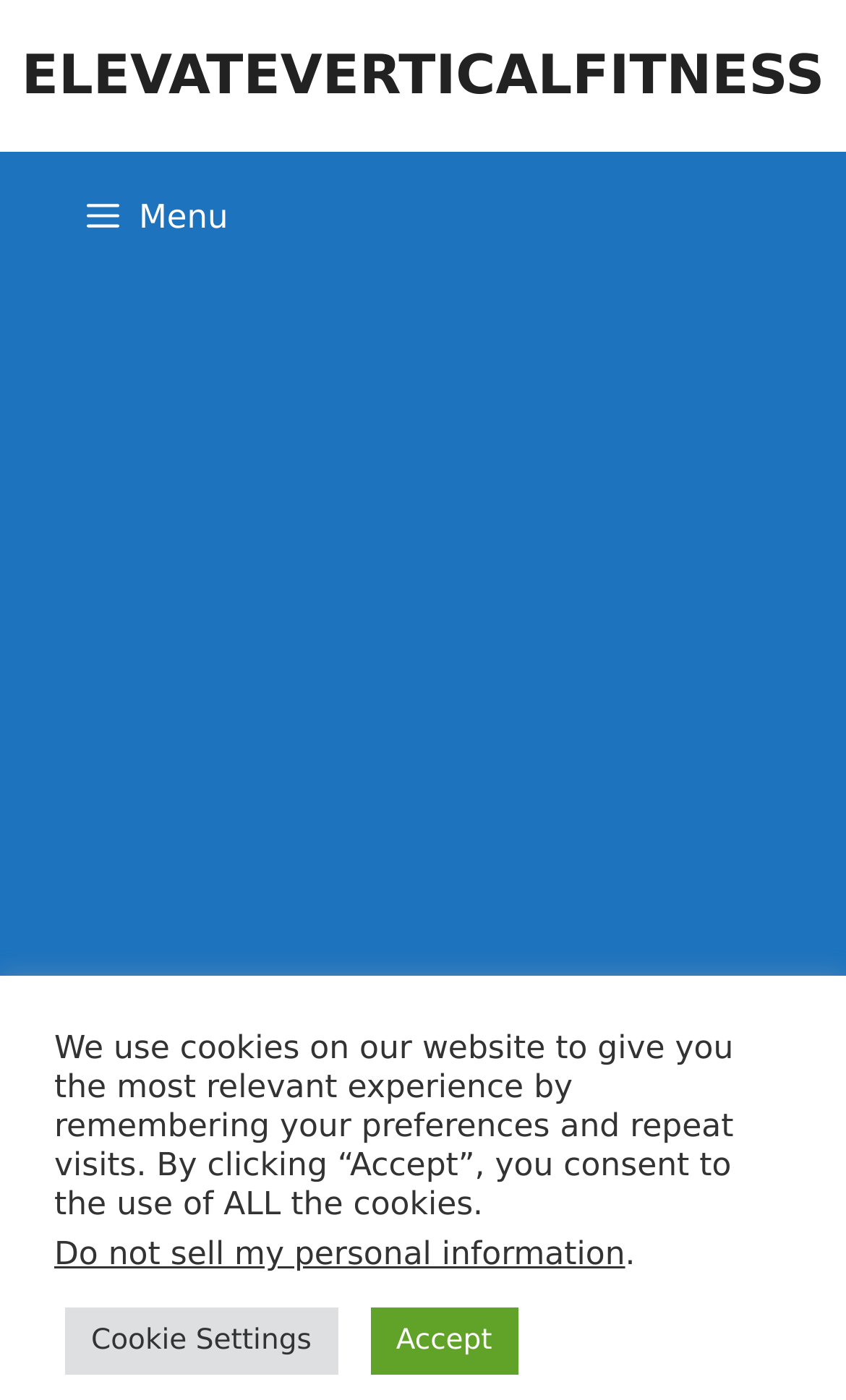Use the details in the image to answer the question thoroughly: 
What is the main content section of the page?

The main content section of the page is labeled 'Blog', which is a header element located below the navigation and banner elements.